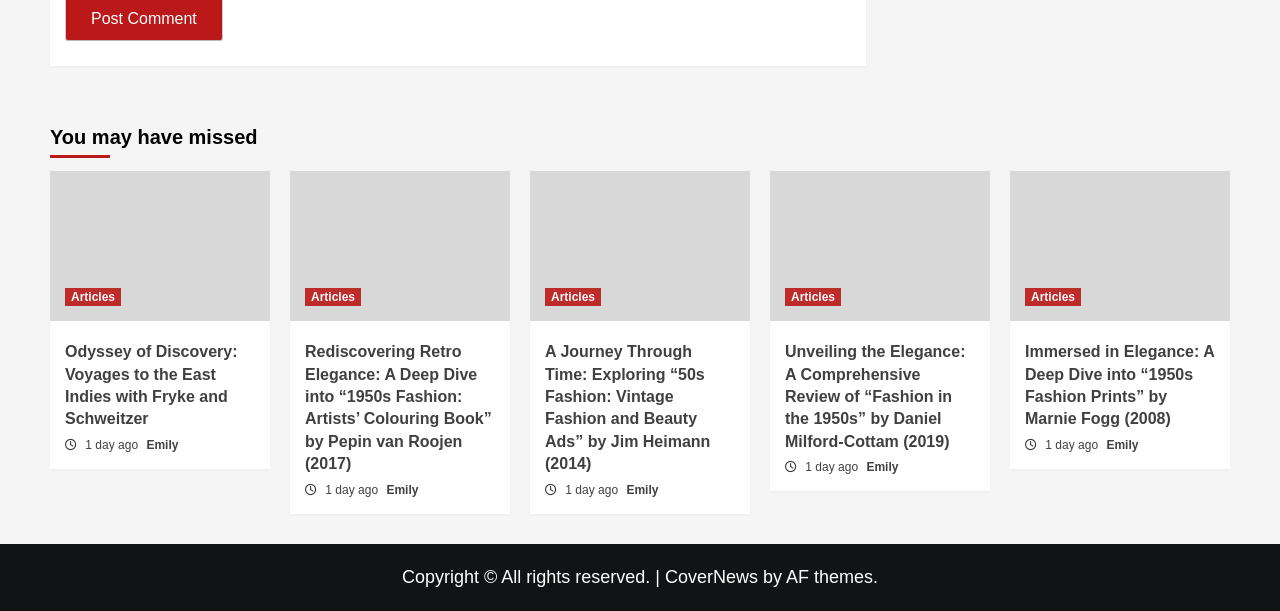What is the purpose of the links 'Articles' on this webpage?
Please provide a detailed answer to the question.

The links 'Articles' appear next to each figure and figcaption, suggesting that they are used to categorize the articles on this webpage, possibly for filtering or searching purposes.